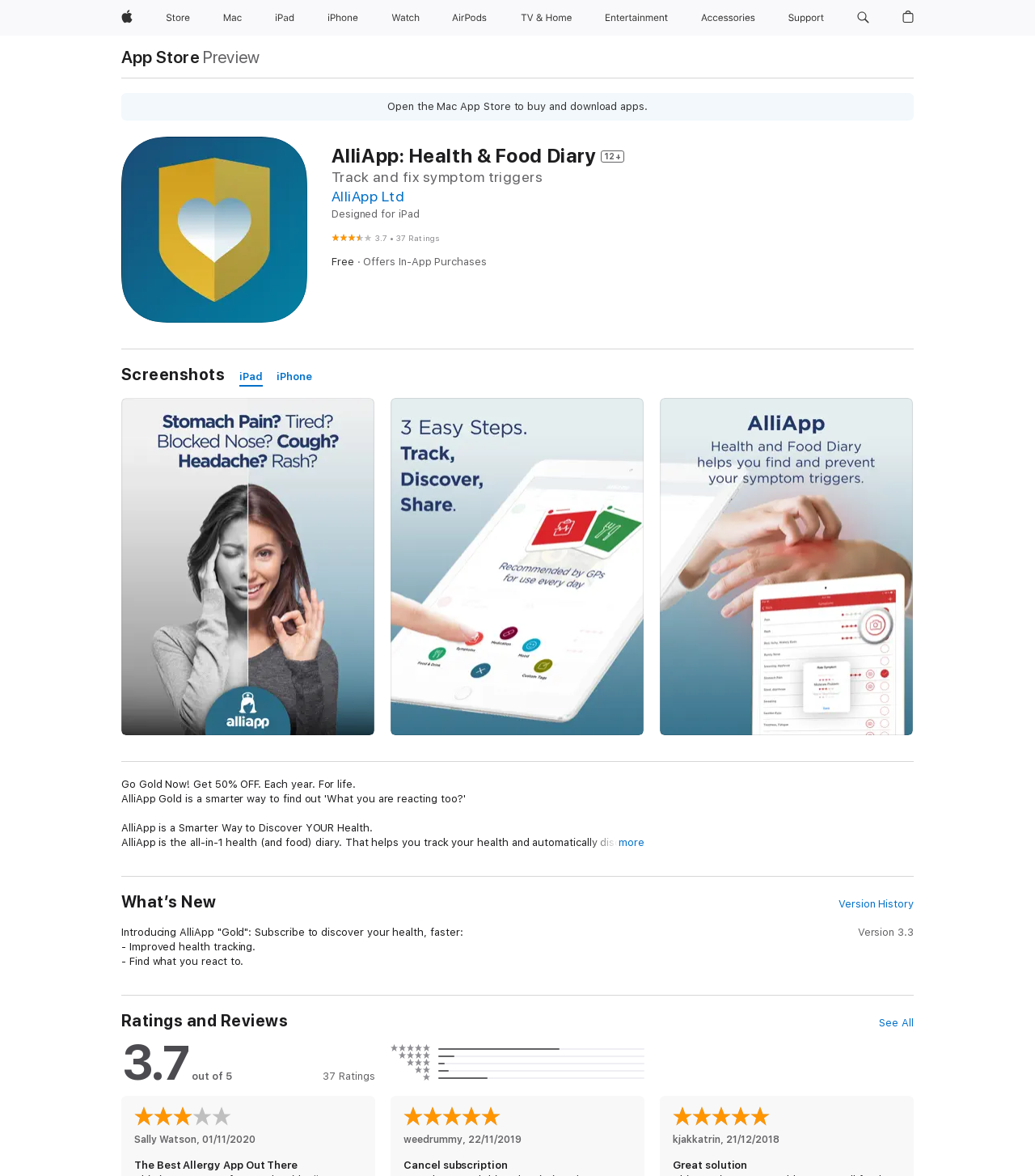Describe all visible elements and their arrangement on the webpage.

The webpage is about AlliApp, a health and food diary app. At the top, there is a navigation menu with links to Apple, Store, Mac, iPad, iPhone, Watch, AirPods, TV and Home, Entertainment, Accessories, and Support. Each link has an accompanying image. There is also a search button and a shopping bag button.

Below the navigation menu, there is a section with a heading "AlliApp: Health & Food Diary 12+" and several subheadings, including "Track and fix symptom triggers", "AlliApp Ltd", "Designed for iPad", and "3.7 out of 5" with 37 ratings. There is also a "Free" label and a note that the app offers in-app purchases.

The next section is labeled "Screenshots" and has links to iPad and iPhone screenshots. Following this is a "Description" section, which provides an overview of the app, including its features and benefits. The text explains that AlliApp is an all-in-one health and food diary that helps users track their health and discover what leads to allergies and irritations.

There are also testimonials from users and NHS allergy specialists, praising the app's effectiveness in improving allergy care. Finally, there is a "What's New" section with a button to view the version history of the app.